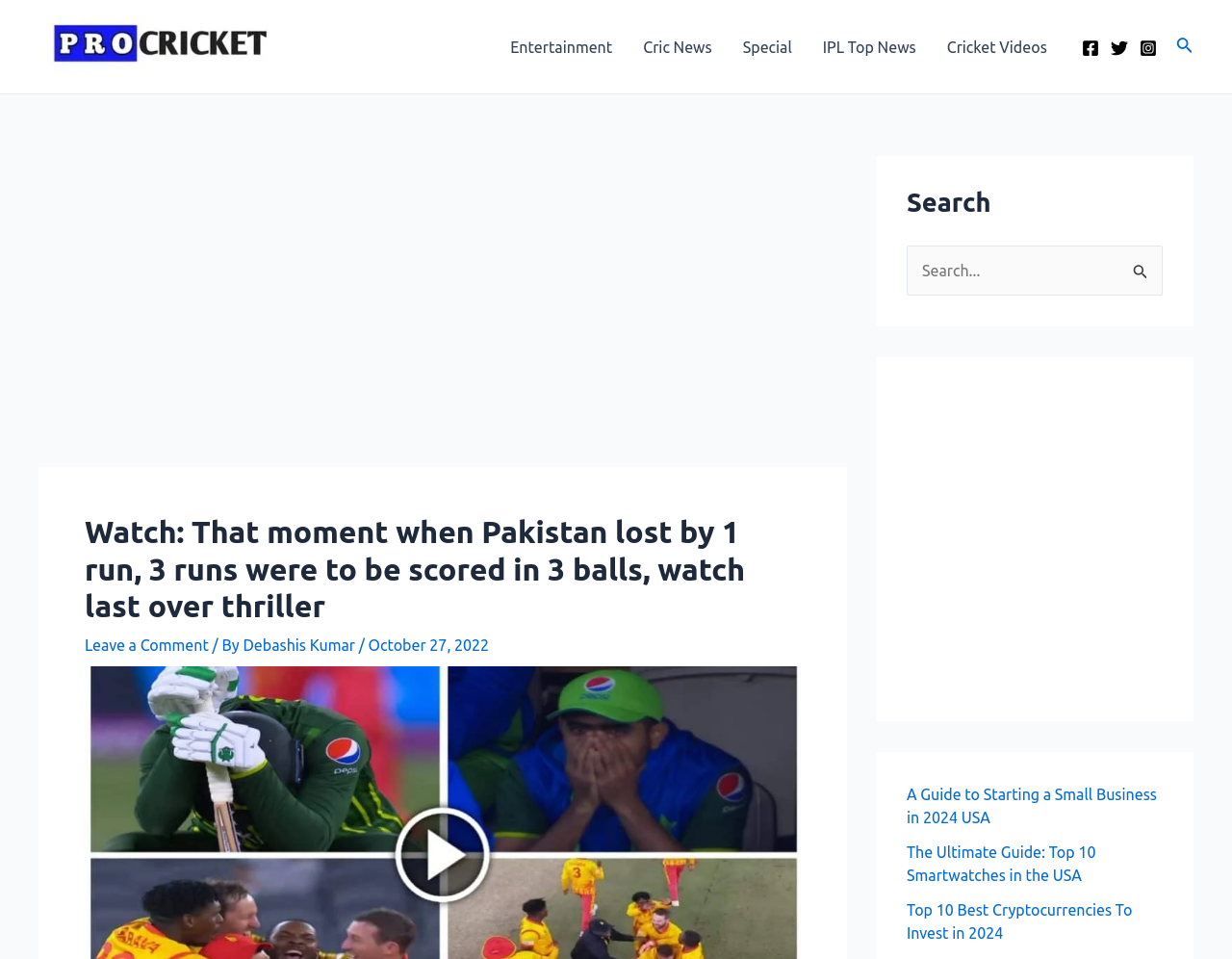Provide the bounding box coordinates of the section that needs to be clicked to accomplish the following instruction: "Watch the last over thriller."

[0.069, 0.536, 0.65, 0.651]